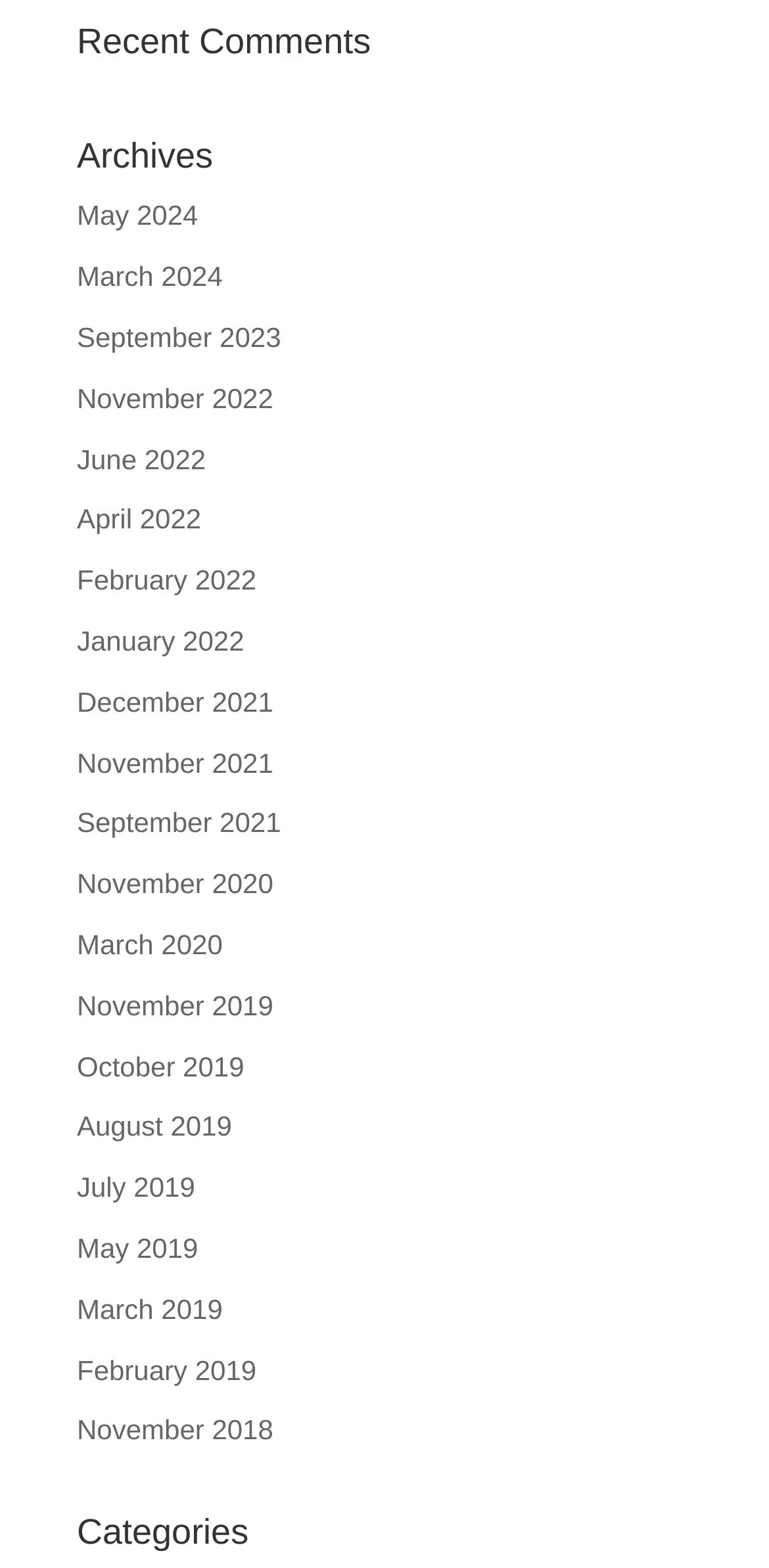Identify the bounding box coordinates of the element that should be clicked to fulfill this task: "View posts from November 2019". The coordinates should be provided as four float numbers between 0 and 1, i.e., [left, top, right, bottom].

[0.1, 0.631, 0.355, 0.651]